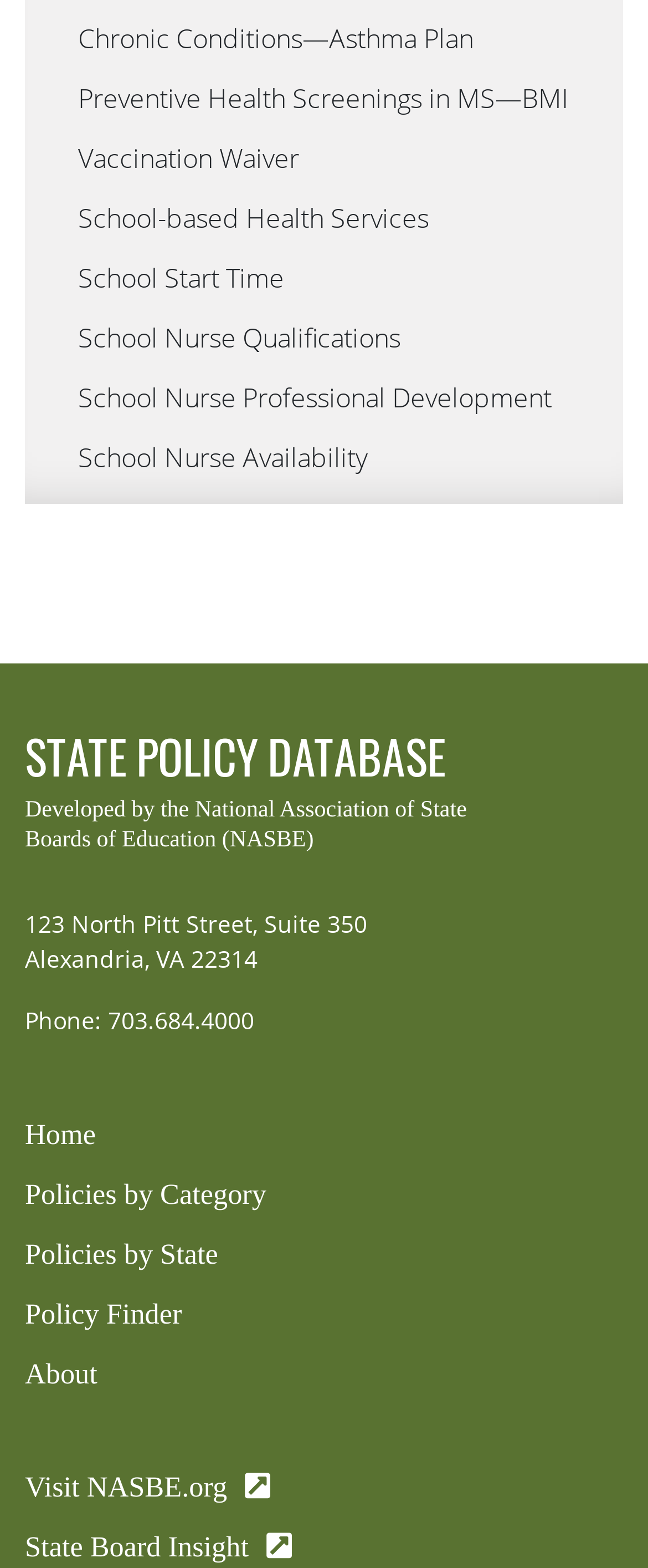Determine the bounding box coordinates for the UI element with the following description: "Read More". The coordinates should be four float numbers between 0 and 1, represented as [left, top, right, bottom].

None